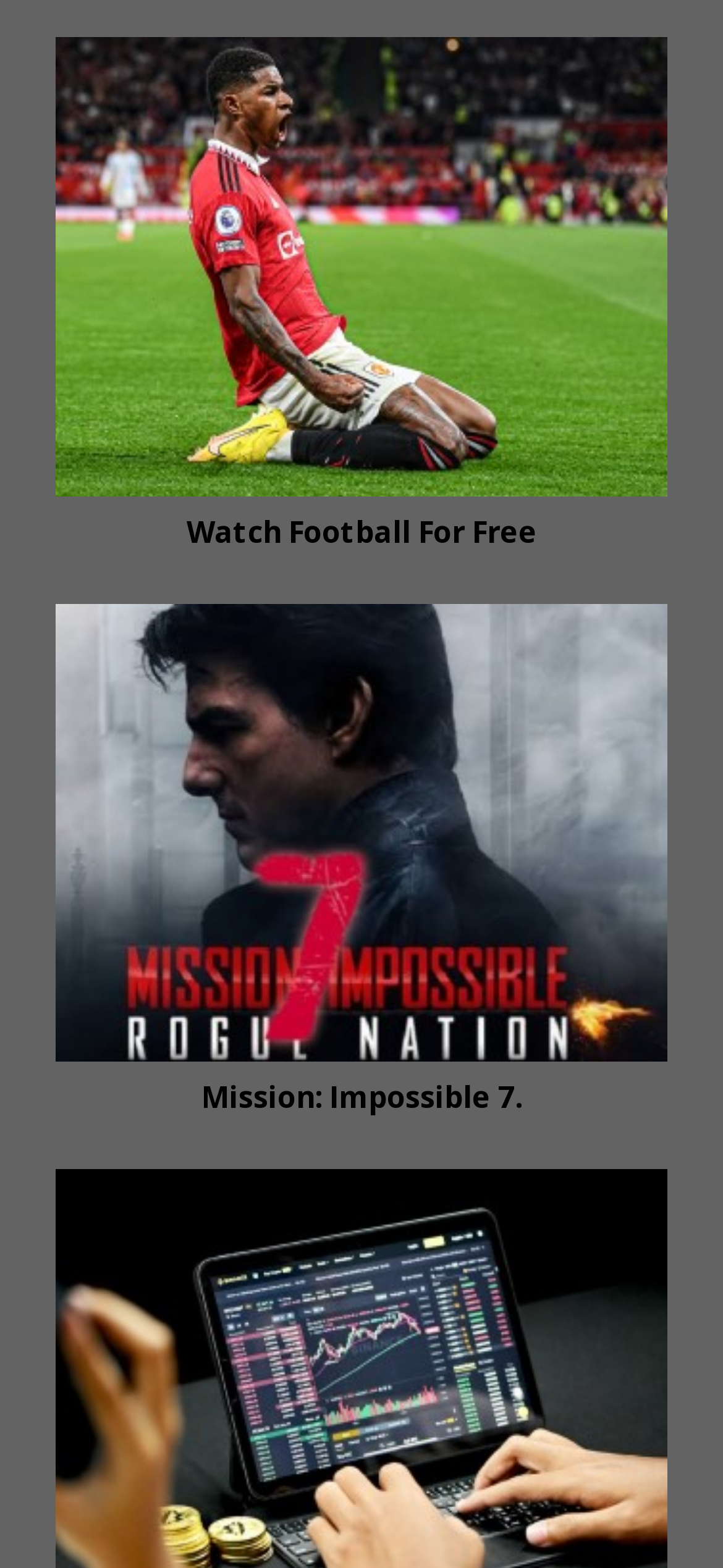Determine the bounding box coordinates in the format (top-left x, top-left y, bottom-right x, bottom-right y). Ensure all values are floating point numbers between 0 and 1. Identify the bounding box of the UI element described by: parent_node: Watch Football For Free

[0.077, 0.024, 0.923, 0.361]